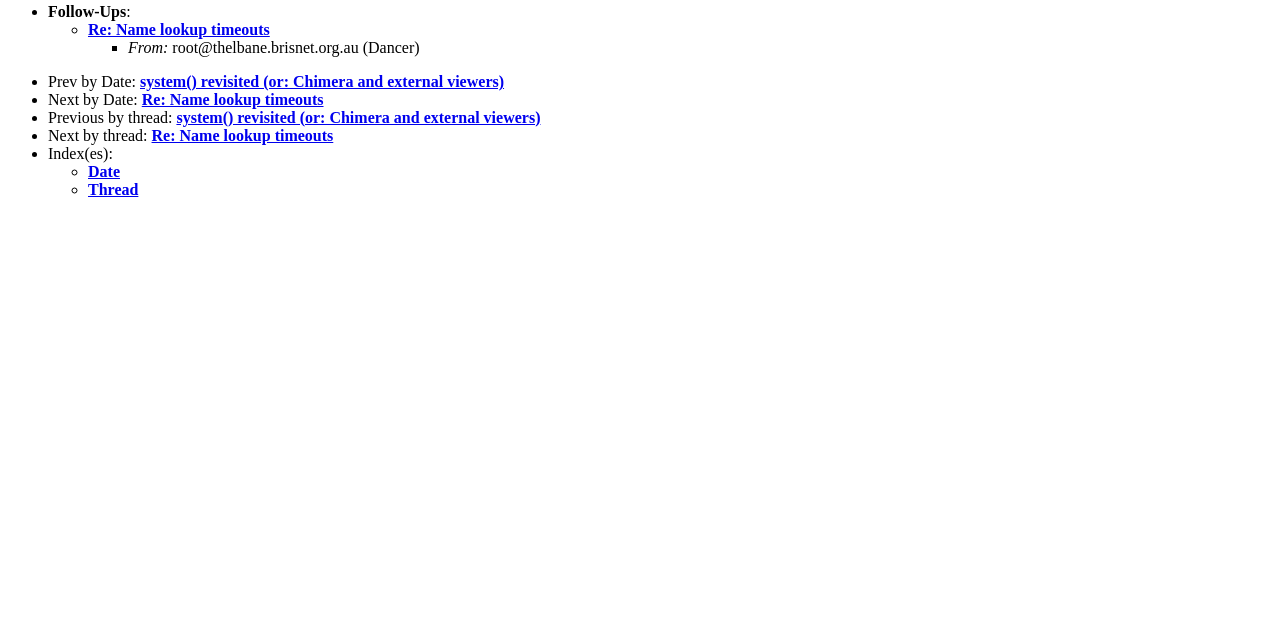Based on the element description, predict the bounding box coordinates (top-left x, top-left y, bottom-right x, bottom-right y) for the UI element in the screenshot: Thread

[0.069, 0.283, 0.108, 0.309]